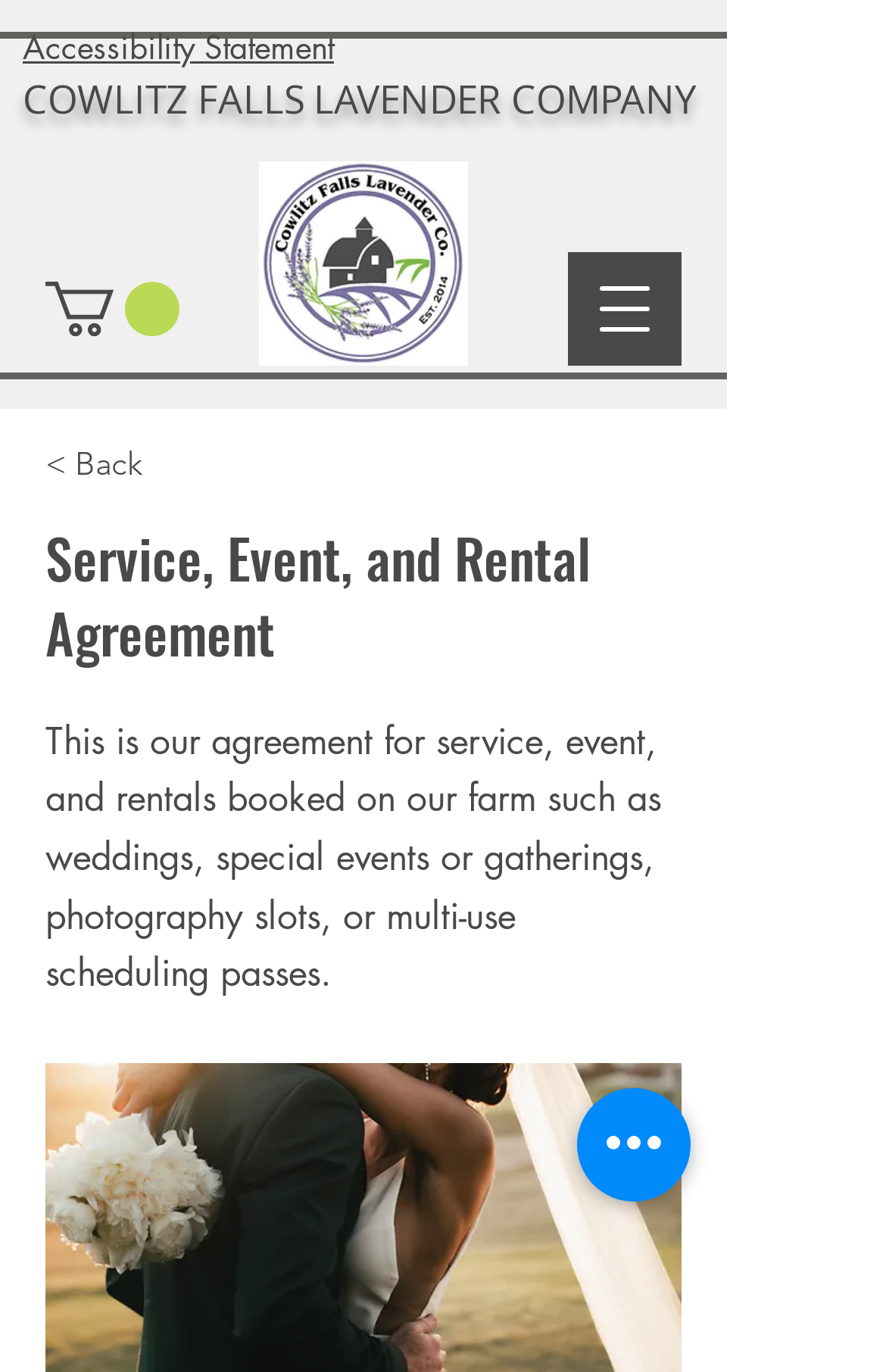What is the purpose of the agreement?
Refer to the image and provide a thorough answer to the question.

I found the purpose of the agreement by reading the StaticText element that describes the agreement, which mentions 'service, event, and rentals booked on our farm'.